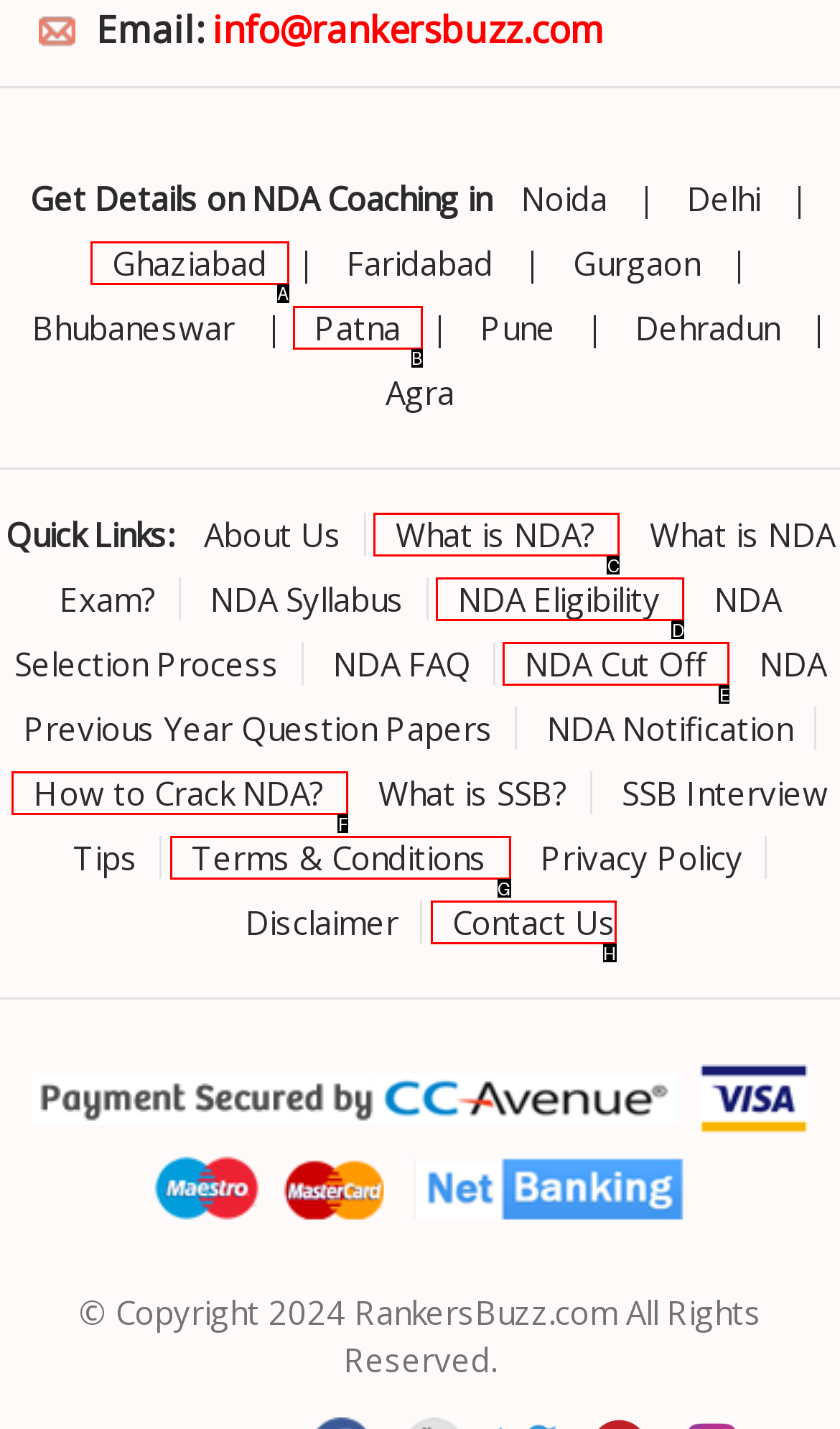Identify the HTML element that matches the description: Nature experience in spring. Provide the letter of the correct option from the choices.

None